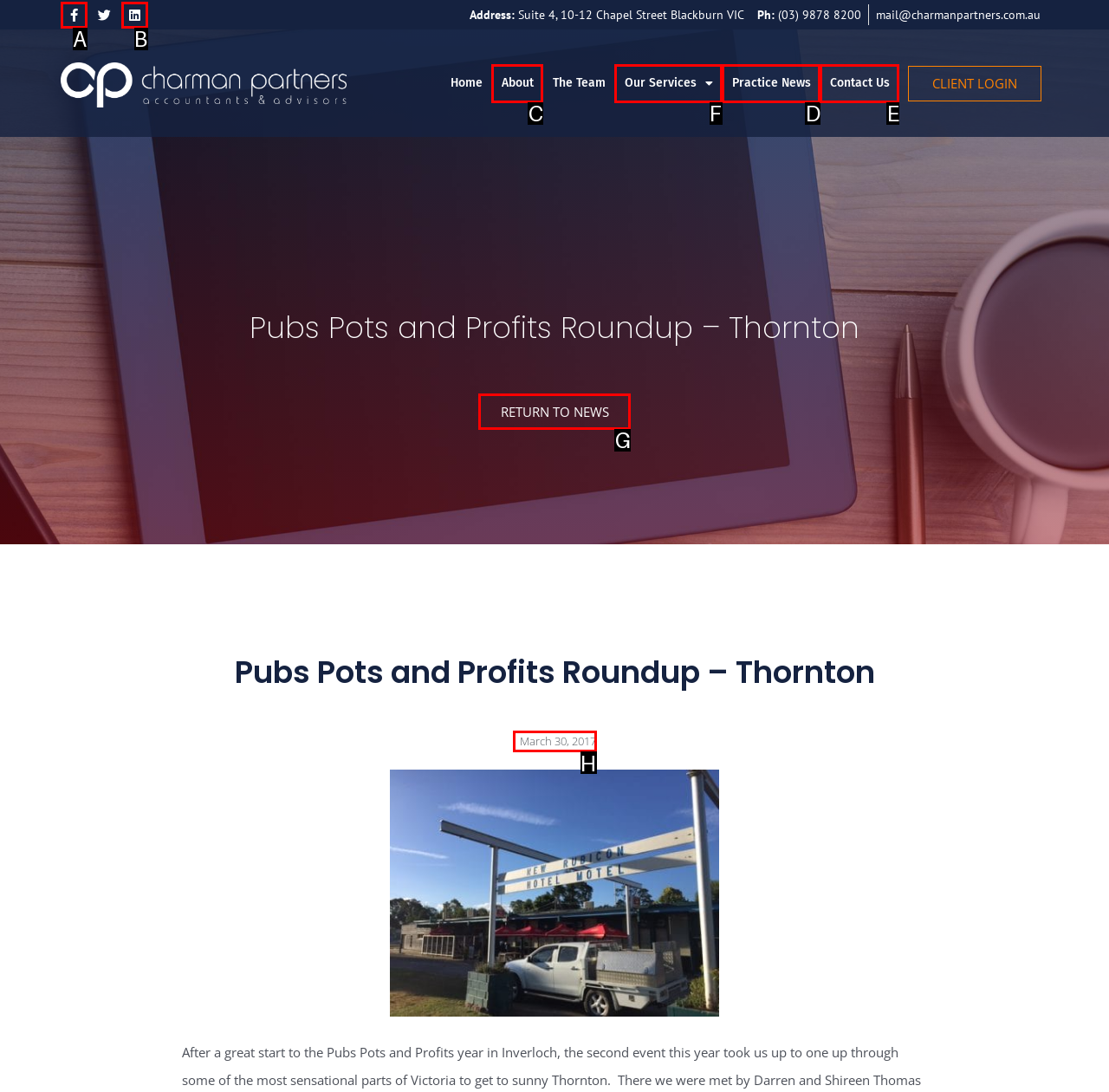Point out the HTML element I should click to achieve the following: View our services Reply with the letter of the selected element.

F